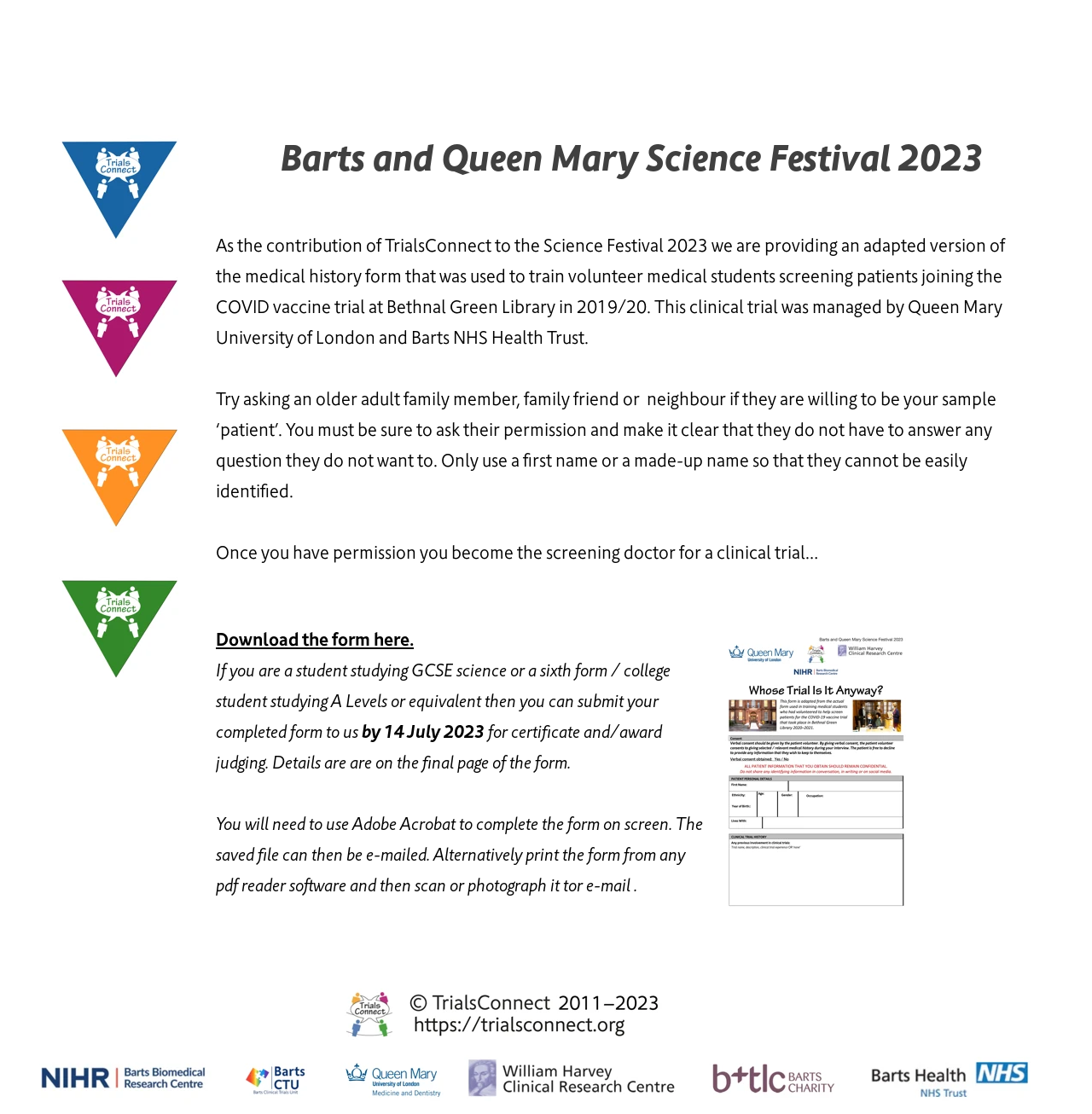What is the role of the student in this exercise?
Look at the image and answer the question using a single word or phrase.

Screening doctor